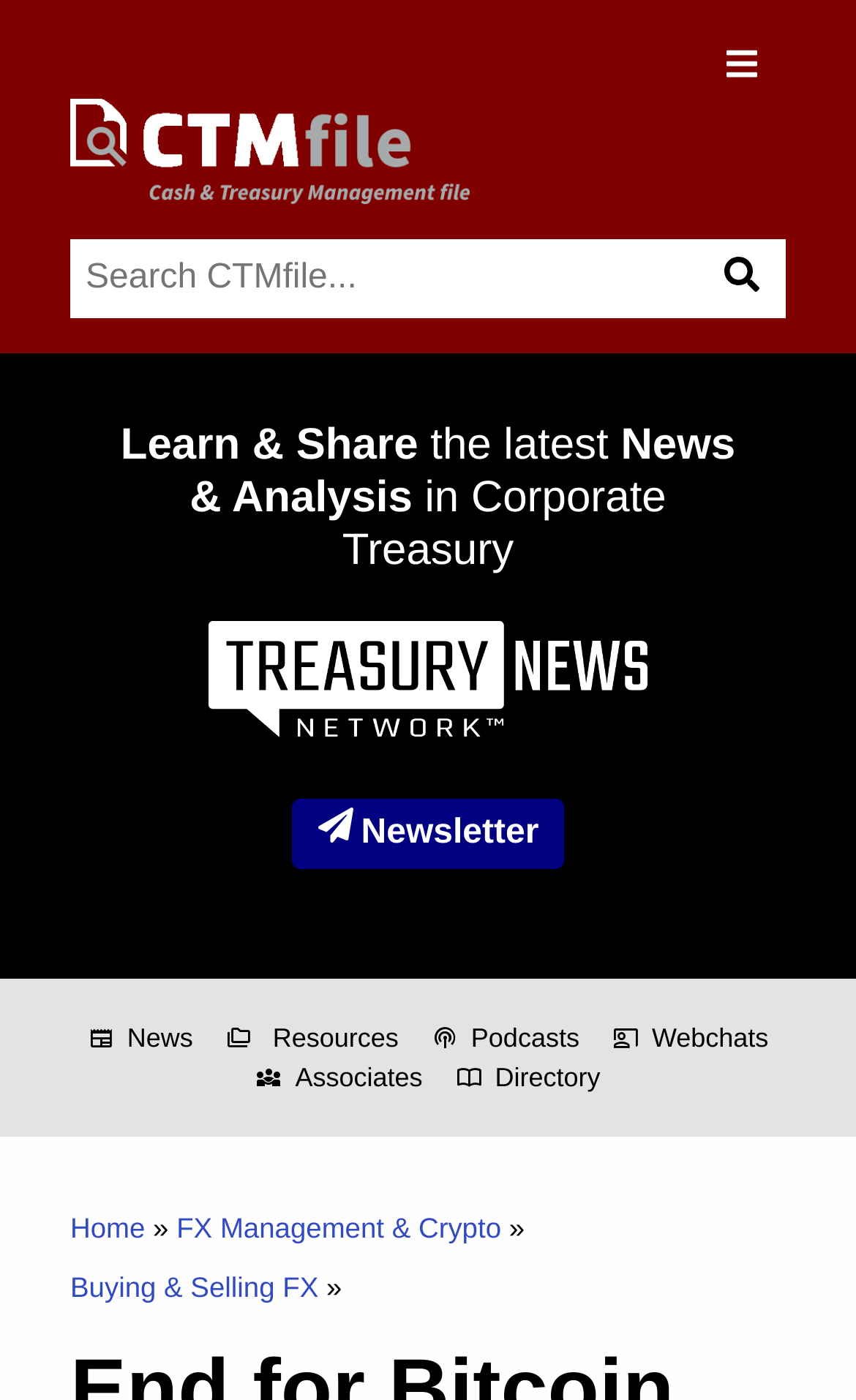Elaborate on the different components and information displayed on the webpage.

The webpage appears to be a news article or blog post from CTMfile, a corporate treasury news network. At the top right corner, there is a menu button accompanied by a small icon. Below the menu button, there is a search box with a search button to its right, also accompanied by a small icon. 

To the left of the search box, there is a CTMfile logo. Above the search box, there is a small icon with no description. 

The main content of the webpage starts with a heading that reads "Learn & Share the latest News & Analysis in Corporate Treasury". Below the heading, there are several links to different sections of the website, including "Newsletter", "News", "Resources", "Podcasts", "Webchats", "Associates", and "Directory". Each of these links has a small icon next to it.

Further down the page, there is a section with several links, including "Home", "FX Management & Crypto", and "Buying & Selling FX". These links appear to be part of a navigation menu or a list of related articles.

The meta description suggests that the article is about Stripe announcing the end of support for Bitcoin as a payment medium, and how Bitcoin is better suited as an asset. However, this content is not explicitly mentioned in the accessibility tree, suggesting that it may be part of the main article content that is not included in the accessibility tree.